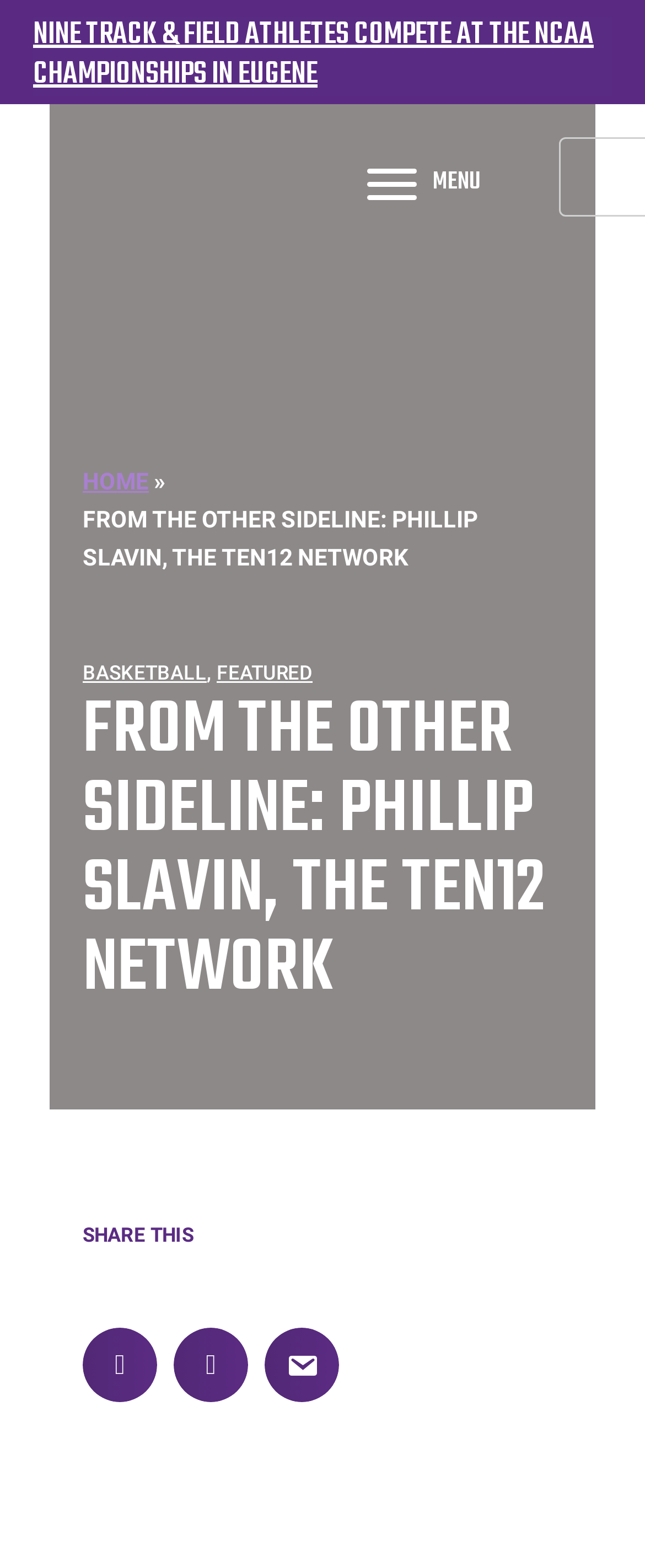Please analyze the image and give a detailed answer to the question:
What is the name of the sports news website?

I determined the answer by looking at the logo element with the text 'Frogs Today' and its corresponding image element, which suggests that 'Frogs Today' is the name of the sports news website.